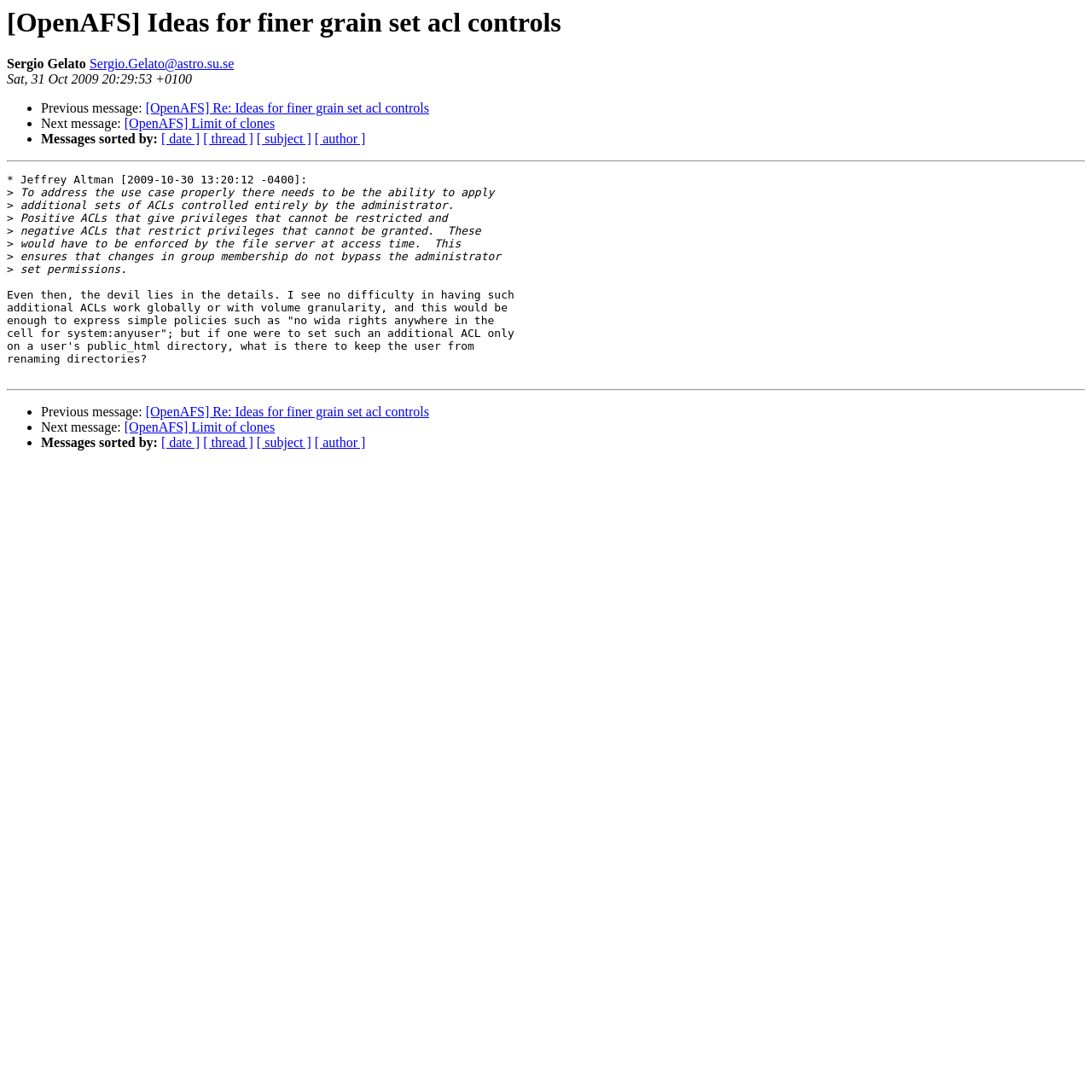Use a single word or phrase to answer the question:
What is the topic of the discussion?

Finer grain set acl controls